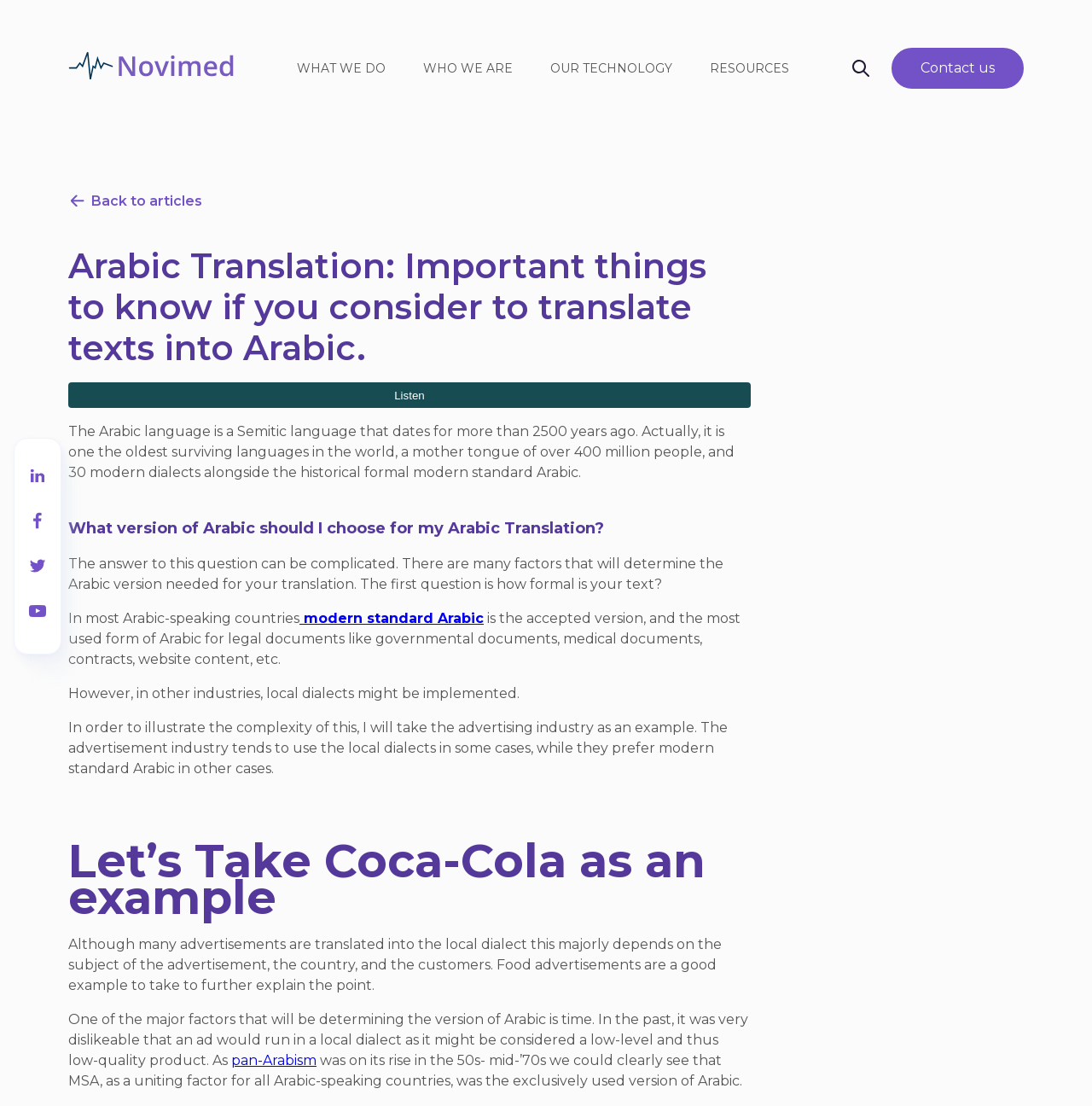Kindly determine the bounding box coordinates of the area that needs to be clicked to fulfill this instruction: "Click on the 'Contact us' link".

[0.816, 0.043, 0.938, 0.08]